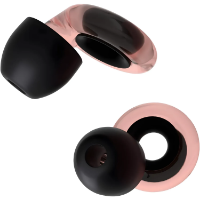How much ambient noise can the earplugs reduce?
Look at the image and respond to the question as thoroughly as possible.

According to the caption, the Loop earplugs are capable of reducing ambient noise by up to 16 decibels. This indicates that they can effectively minimize background noise, allowing users to focus on their tasks.